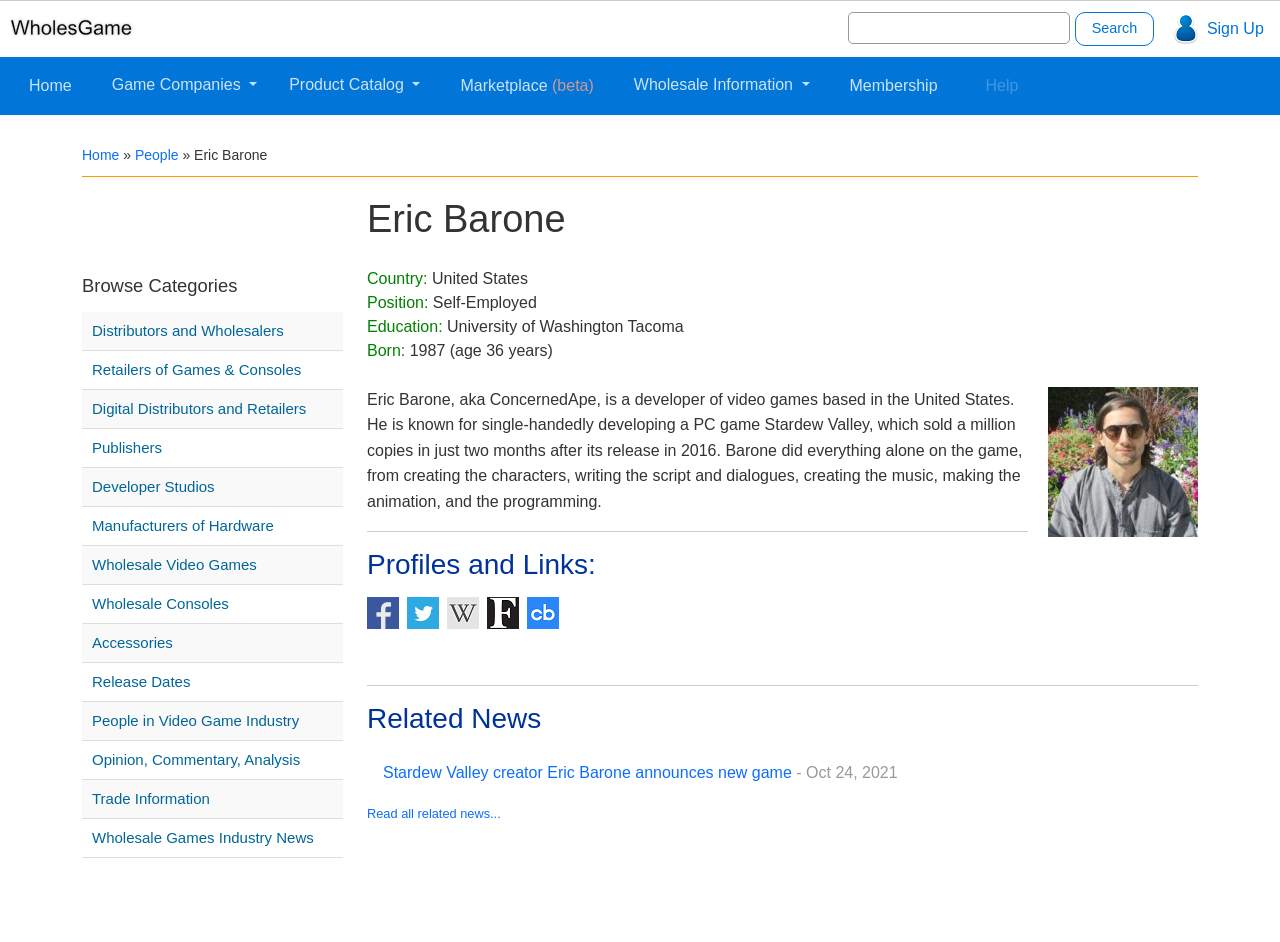Please determine the bounding box coordinates of the element's region to click in order to carry out the following instruction: "Subscribe to newsletter". The coordinates should be four float numbers between 0 and 1, i.e., [left, top, right, bottom].

None